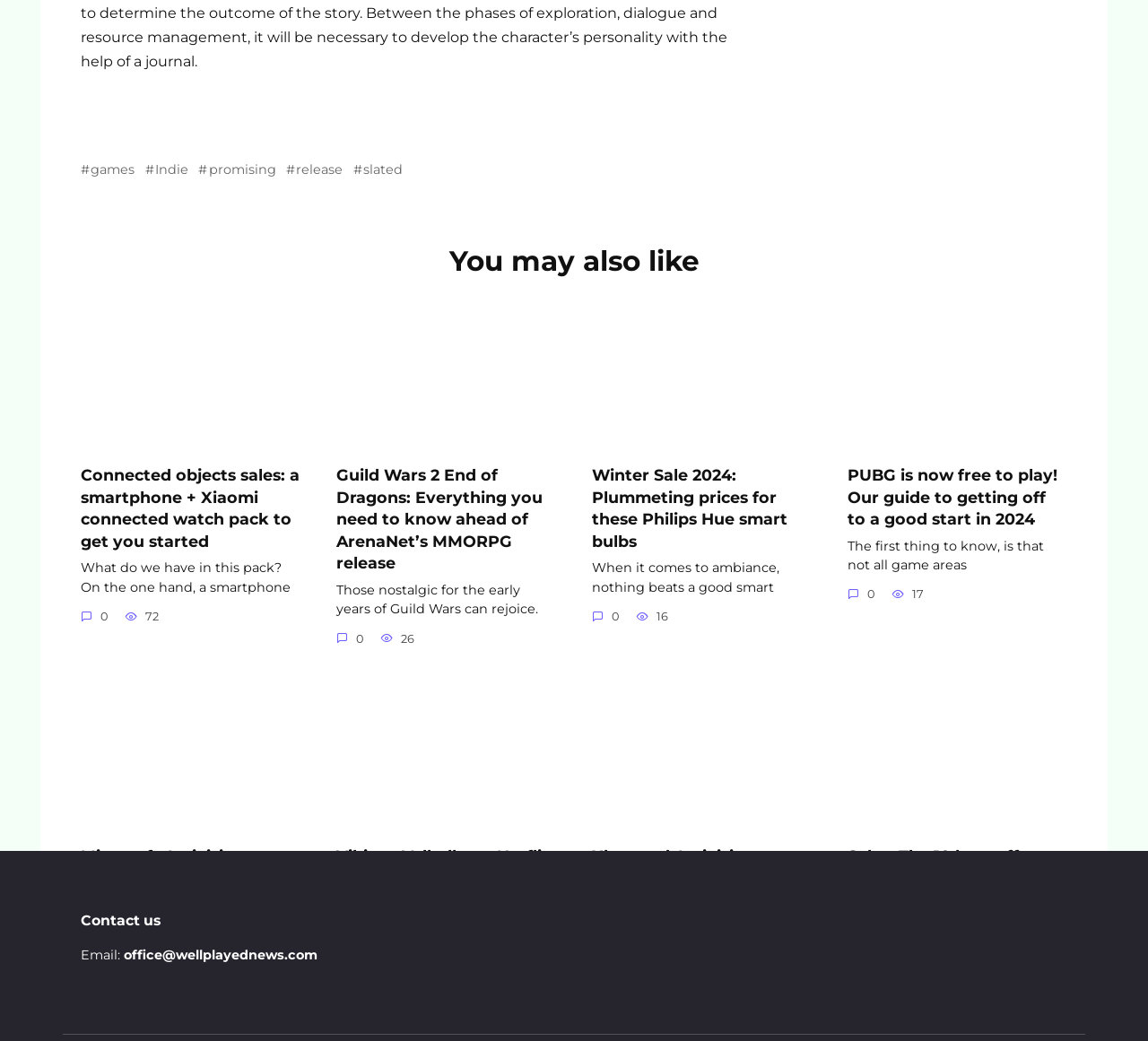How many comments does the Guild Wars 2 article have?
Using the image, respond with a single word or phrase.

0